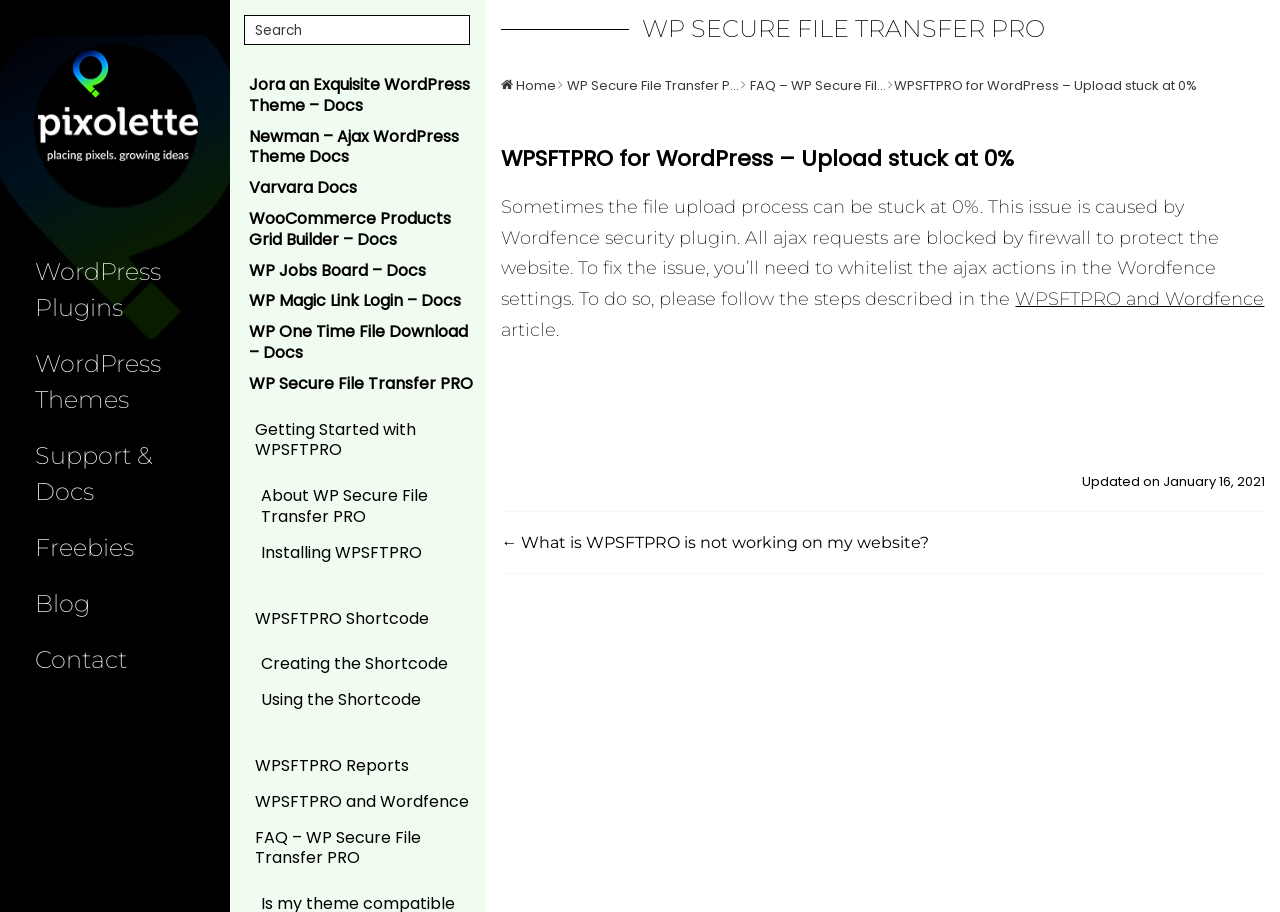Based on the element description Blog, identify the bounding box of the UI element in the given webpage screenshot. The coordinates should be in the format (top-left x, top-left y, bottom-right x, bottom-right y) and must be between 0 and 1.

[0.027, 0.632, 0.153, 0.693]